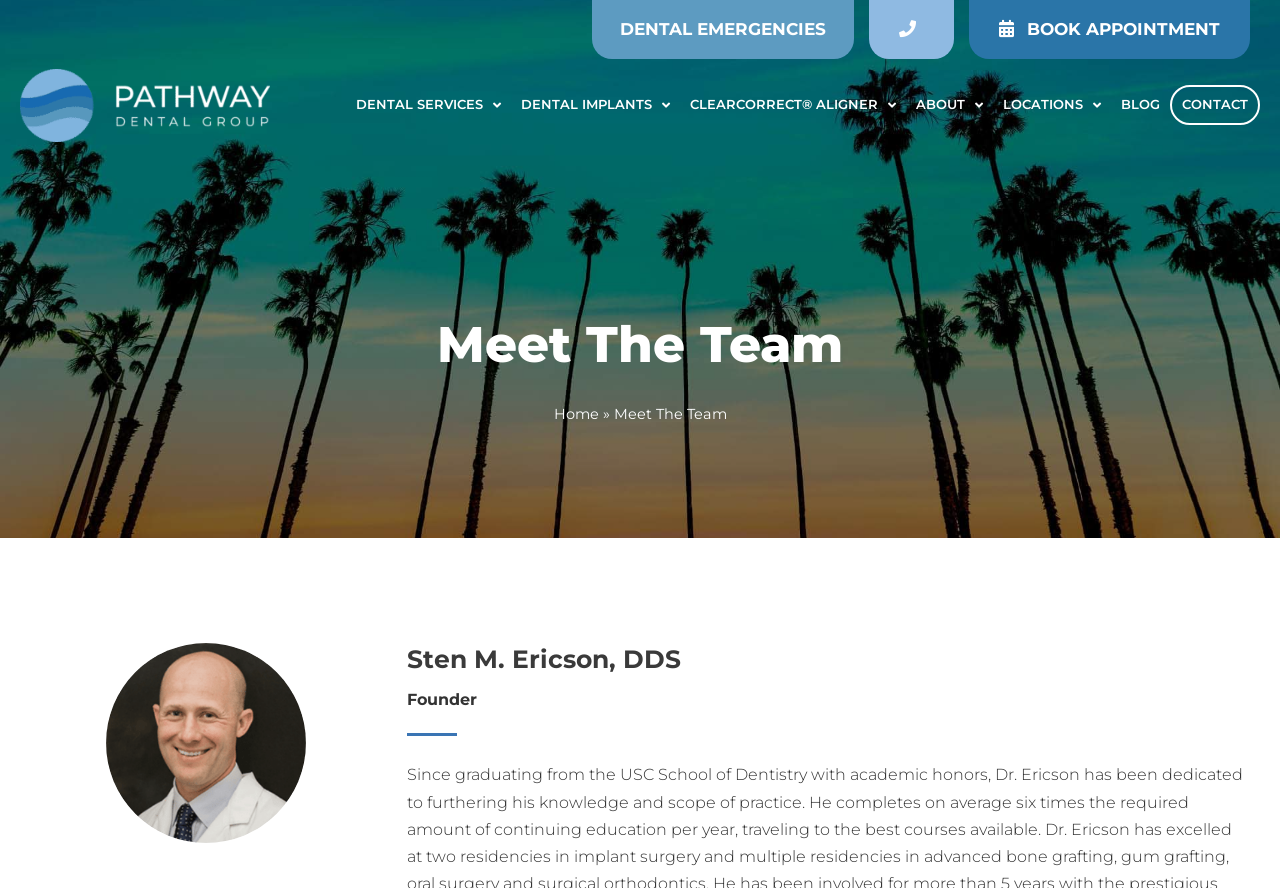Select the bounding box coordinates of the element I need to click to carry out the following instruction: "Click on the 'Sten M. Ericson, DDS' link".

[0.318, 0.724, 0.972, 0.761]